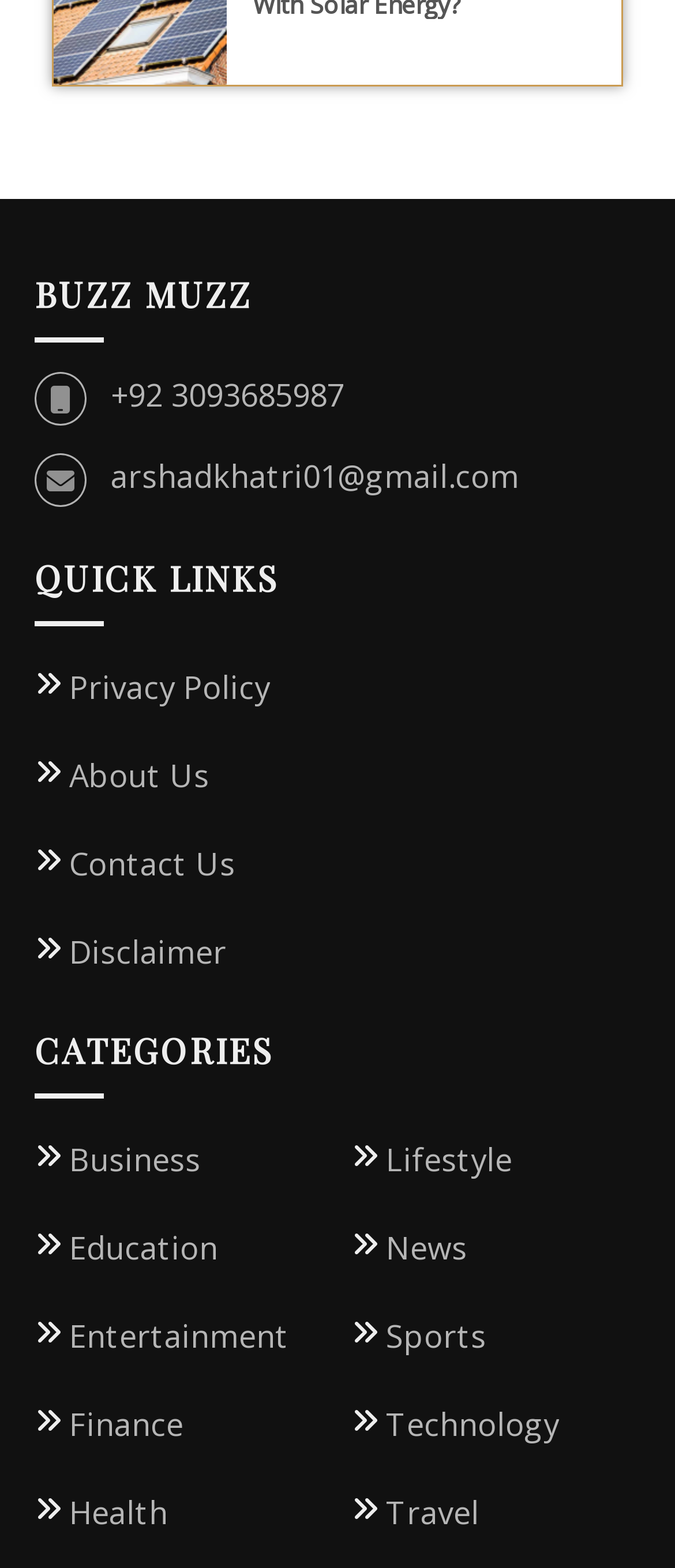Please identify the bounding box coordinates of the clickable area that will allow you to execute the instruction: "Click on the SecurityBrief Asia logo".

None